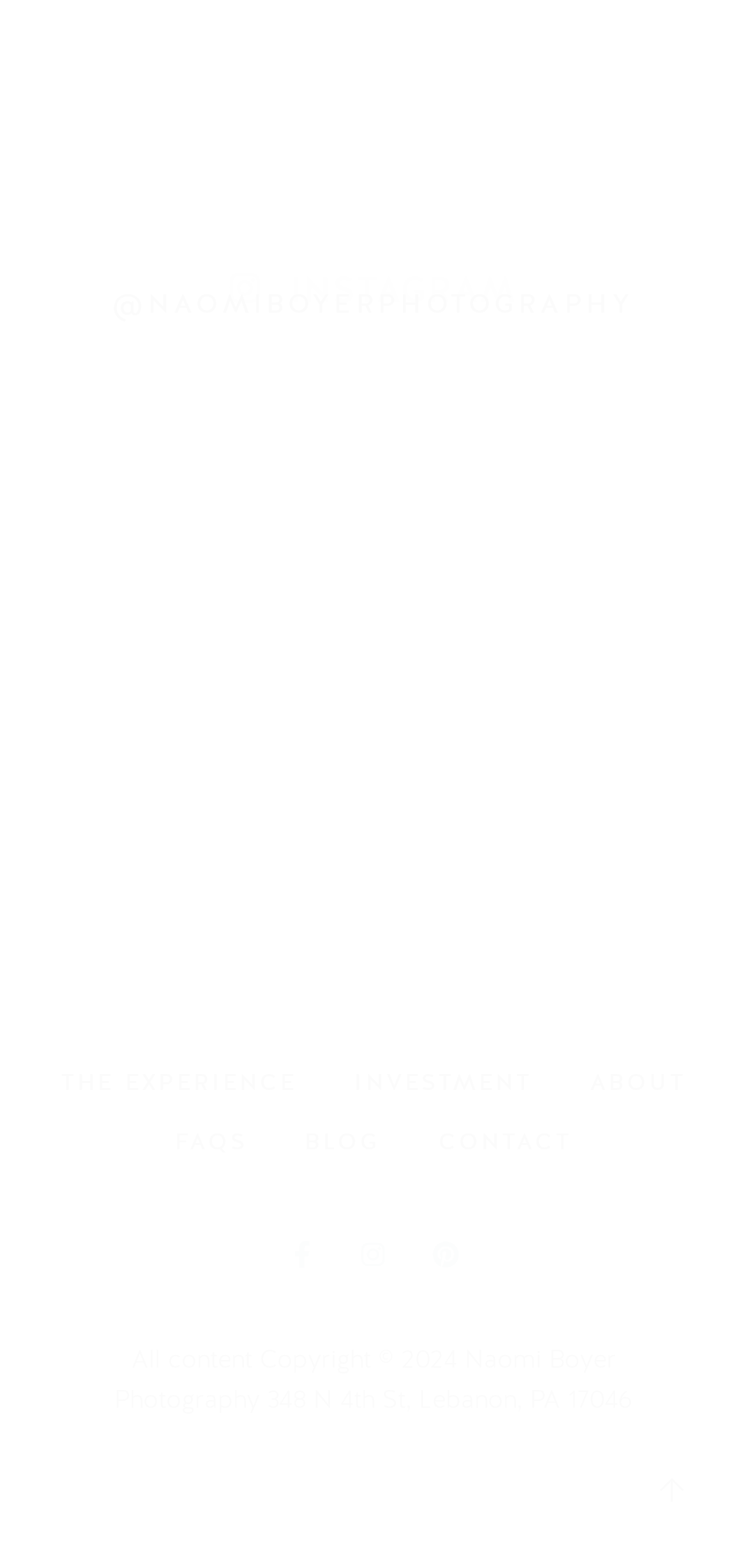Please specify the bounding box coordinates of the region to click in order to perform the following instruction: "Learn about the experience".

[0.043, 0.671, 0.436, 0.709]